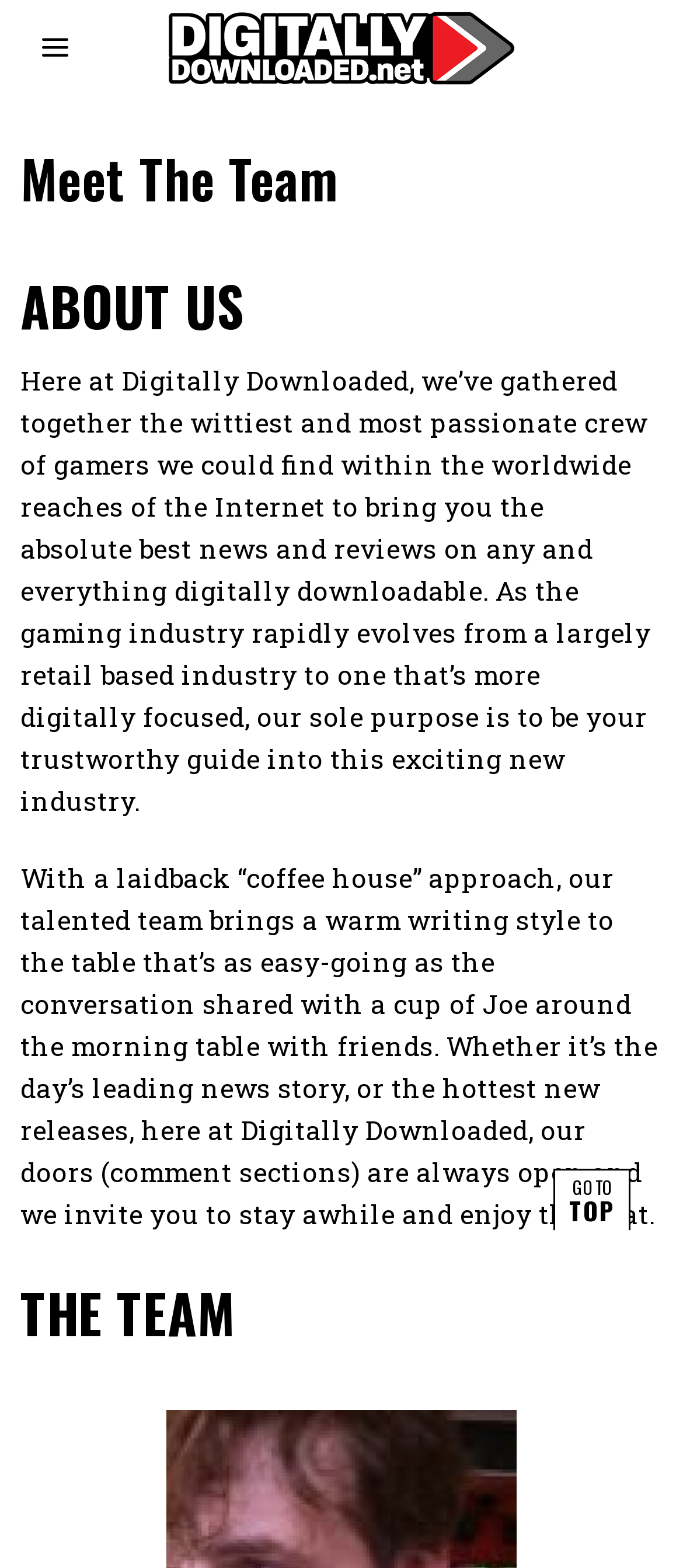Offer an extensive depiction of the webpage and its key elements.

The webpage is about the "Meet The Team" section of Digitally Downloaded, a website focused on digitally downloadable games. At the top, there is a heading that reads "Meet The Team" and a link is placed to the right of it. Below this, there is a header section that spans almost the entire width of the page, containing the title "Meet The Team" again.

Further down, there is a section with a heading "ABOUT US" on the left side, followed by a block of text that describes the purpose of Digitally Downloaded. The text explains that the website aims to provide trustworthy news and reviews on digitally downloadable games, and that the team brings a warm and easy-going writing style to their content.

Below this section, there is another block of text that continues to describe the tone and approach of the website, emphasizing the importance of community and conversation. On the left side, there is a heading "THE TEAM" that likely introduces the team members.

At the bottom right corner of the page, there are two static text elements, "GO TO" and "TOP", which may be navigation links or buttons.